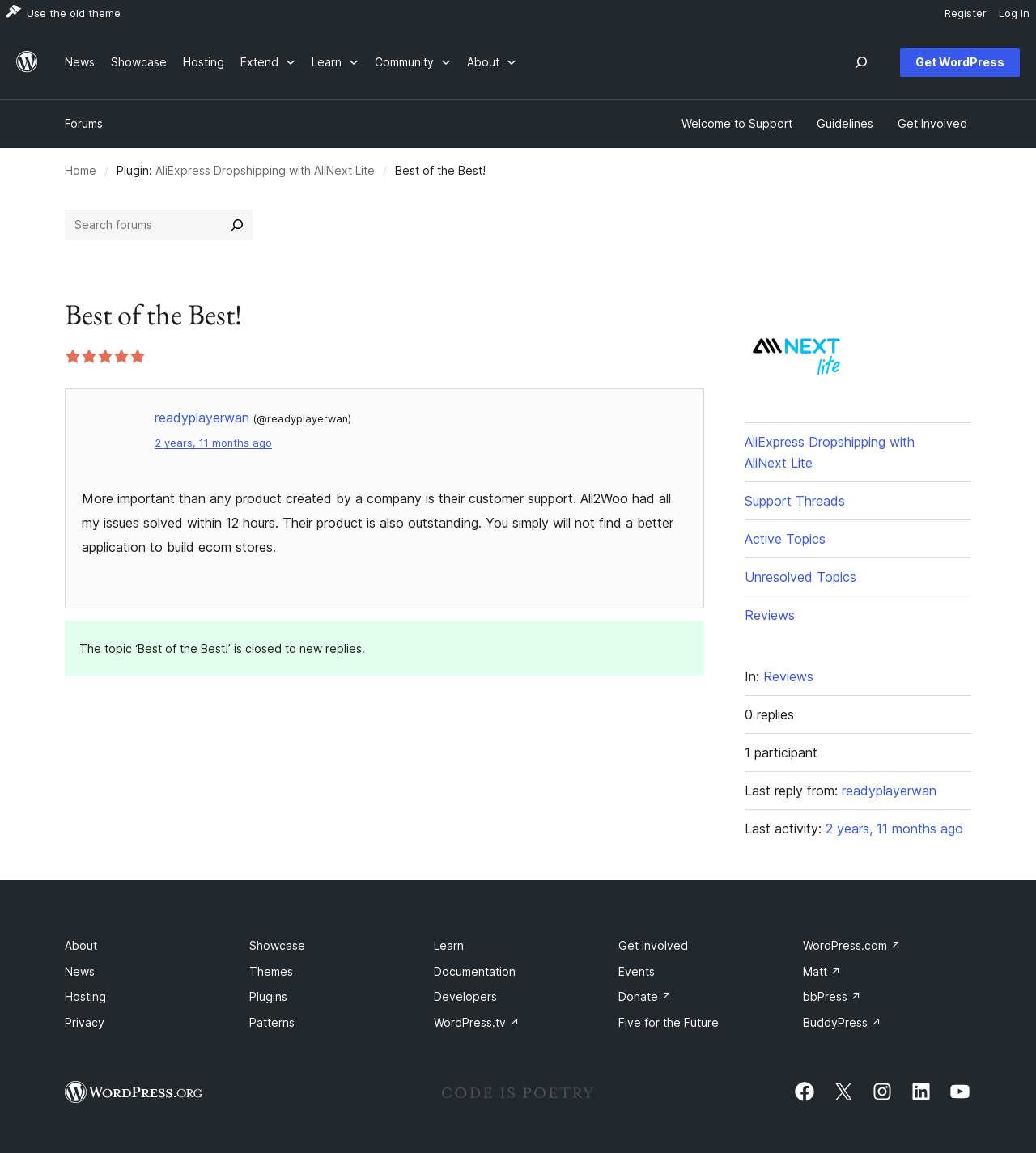Identify and extract the heading text of the webpage.

Best of the Best!